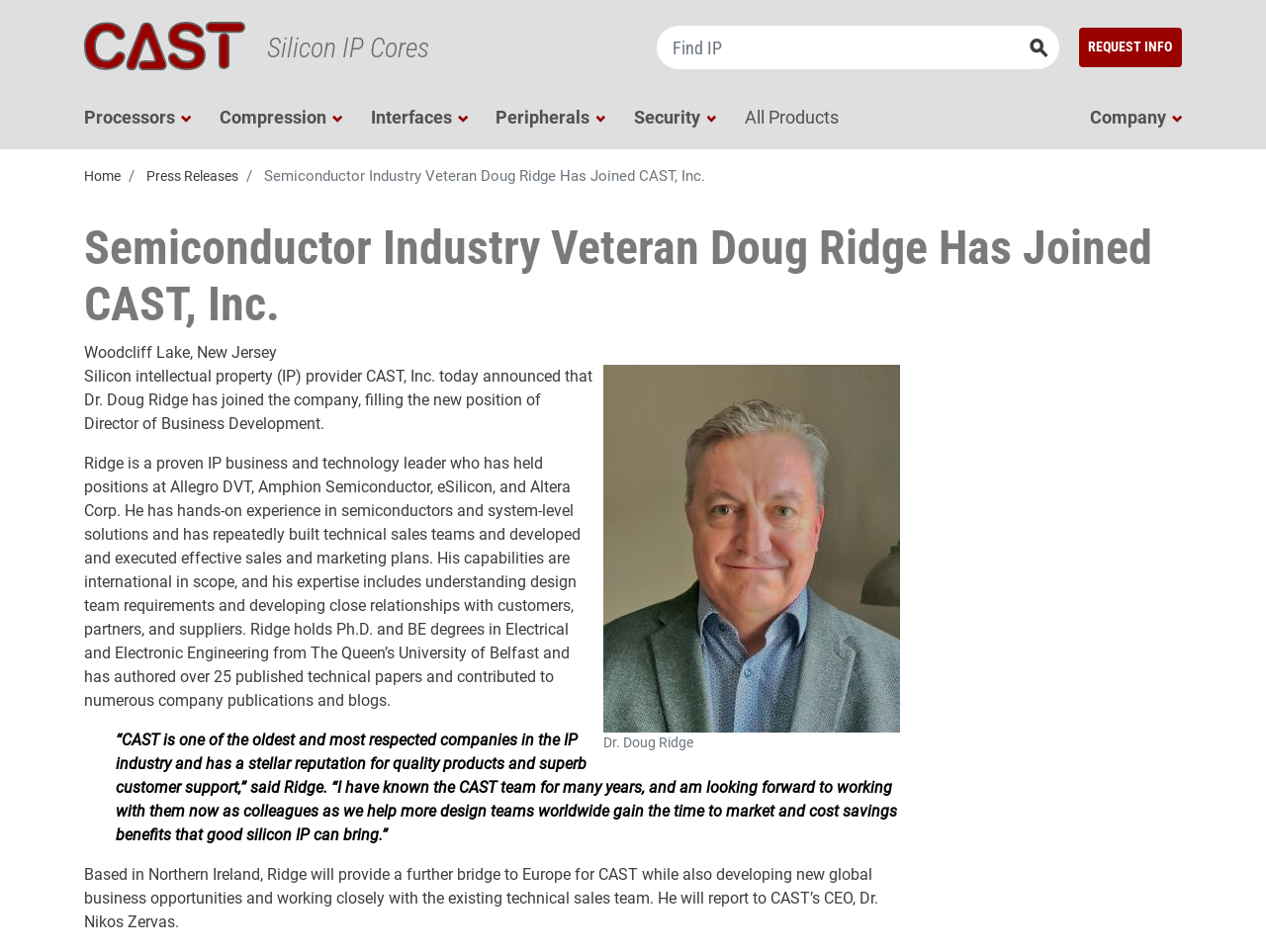What is the location of Dr. Doug Ridge?
Look at the image and respond with a single word or a short phrase.

Northern Ireland